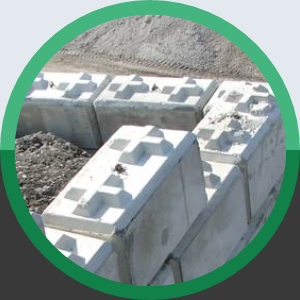Offer an in-depth caption for the image presented.

The image features a collection of precast concrete e-blocks arranged in a staggered pattern. These blocks, characterized by their robust design and typical measurements, showcase a flat top surface, ideal for various construction and architectural applications. Each block appears sturdy, likely weighing over 4,000 pounds, indicating their intended use in heavy-duty settings. The surface of the blocks is slightly dusty, reflecting outdoor storage or a work site environment. This visual emphasizes the durability and versatility of these custom-made architectural precast concrete products, which can serve numerous structural purposes when properly utilized.